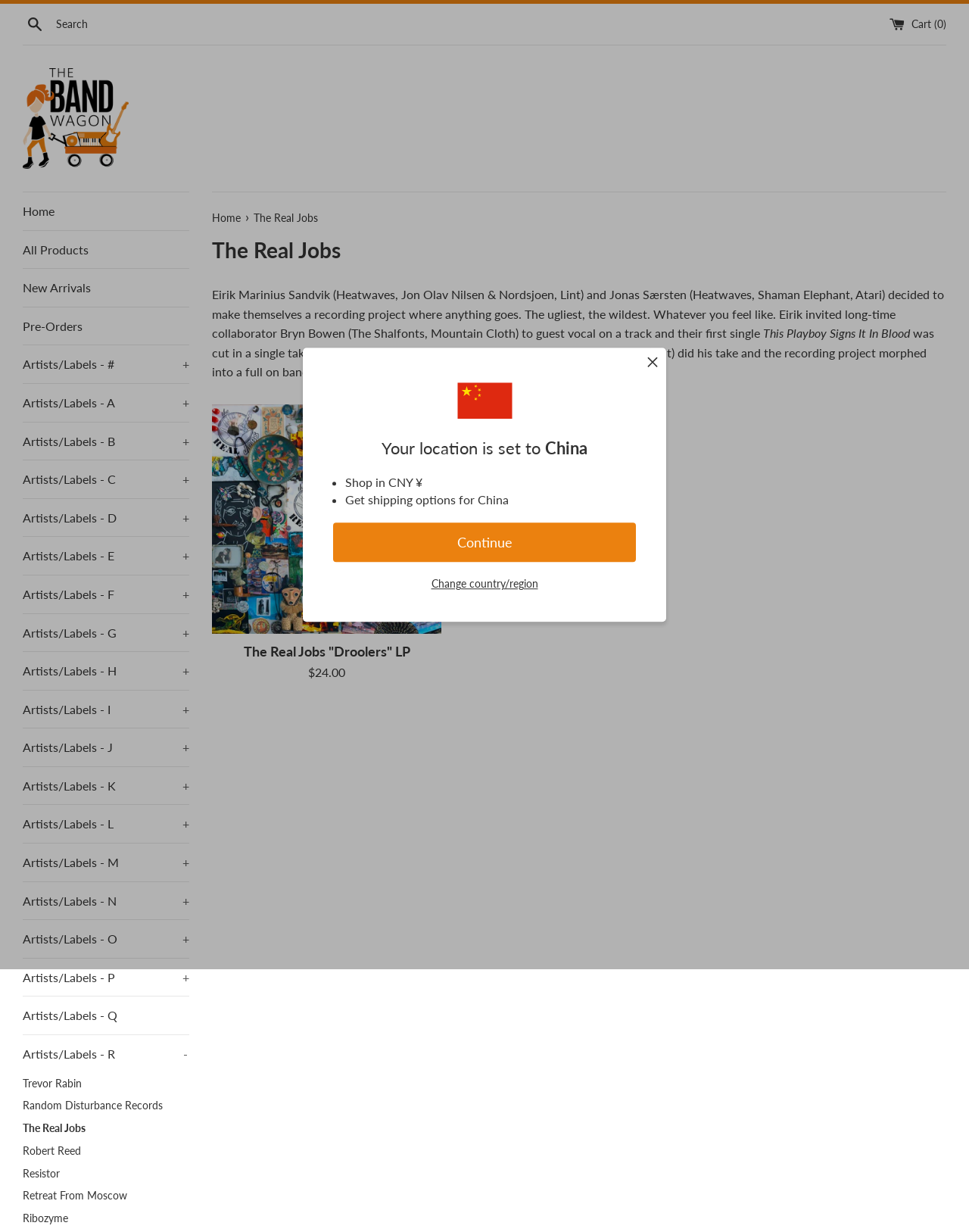Pinpoint the bounding box coordinates of the clickable area necessary to execute the following instruction: "Search for something". The coordinates should be given as four float numbers between 0 and 1, namely [left, top, right, bottom].

[0.023, 0.008, 0.195, 0.031]